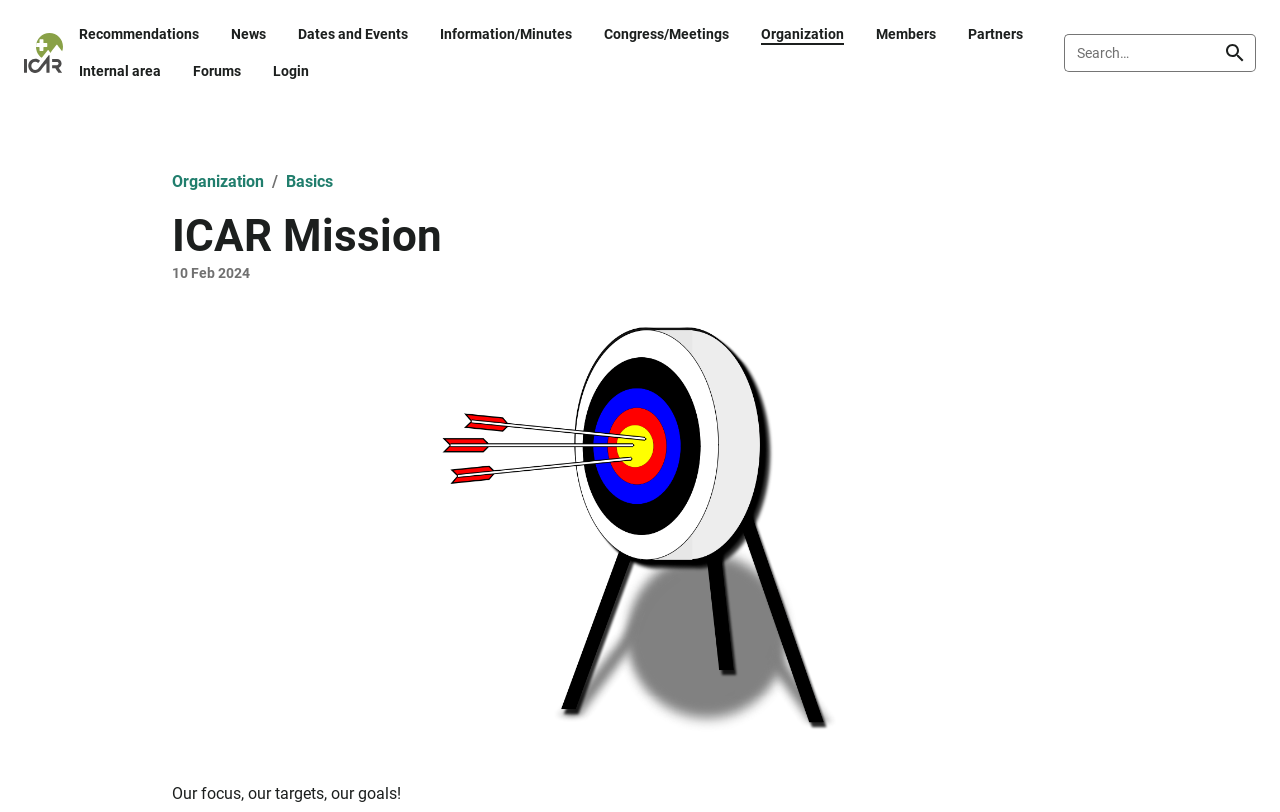What is the theme of this website?
Kindly answer the question with as much detail as you can.

The theme of this website appears to be related to Alpine Rescue, as indicated by the website's title 'ICAR – International Commission for Alpine Rescue' and the content of the webpage, which includes links to 'Recommendations', 'News', and 'Organization' related to Alpine Rescue.